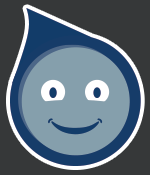What is the dominant color of the character?
Answer the question with just one word or phrase using the image.

Blue